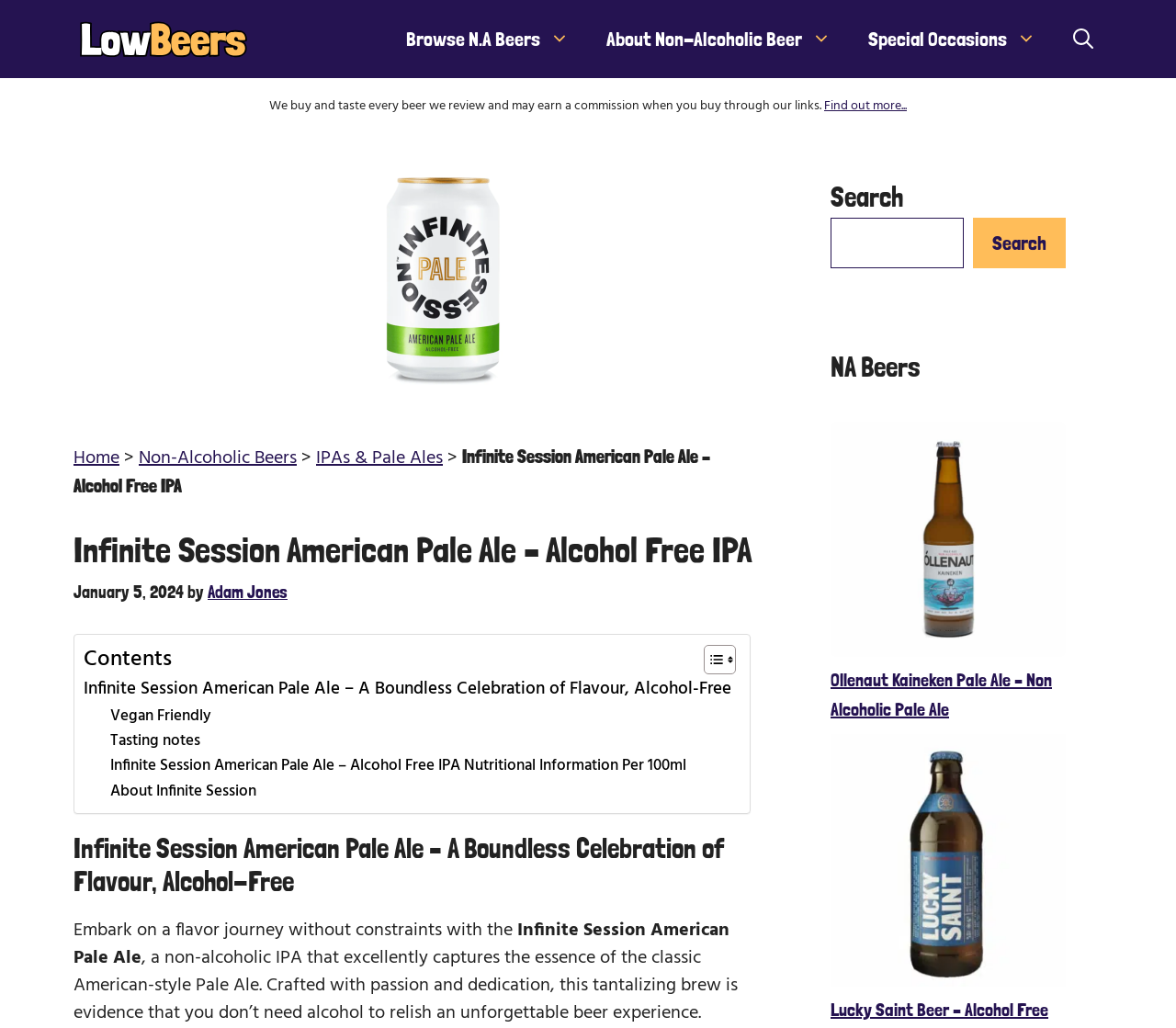Locate the bounding box coordinates of the clickable region to complete the following instruction: "Sign in."

None